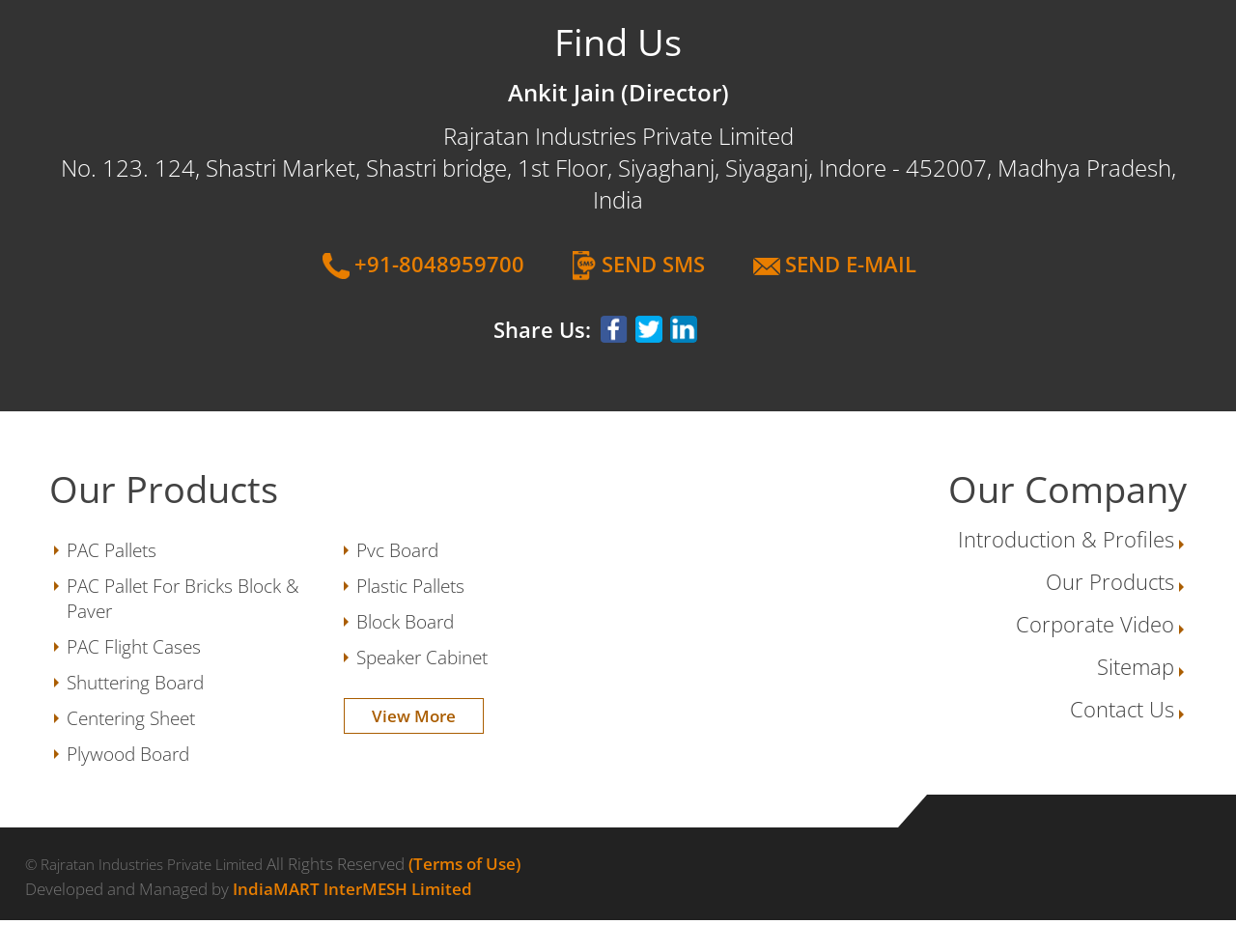Identify the bounding box coordinates of the section that should be clicked to achieve the task described: "Click on Contact Us".

[0.865, 0.729, 0.95, 0.759]